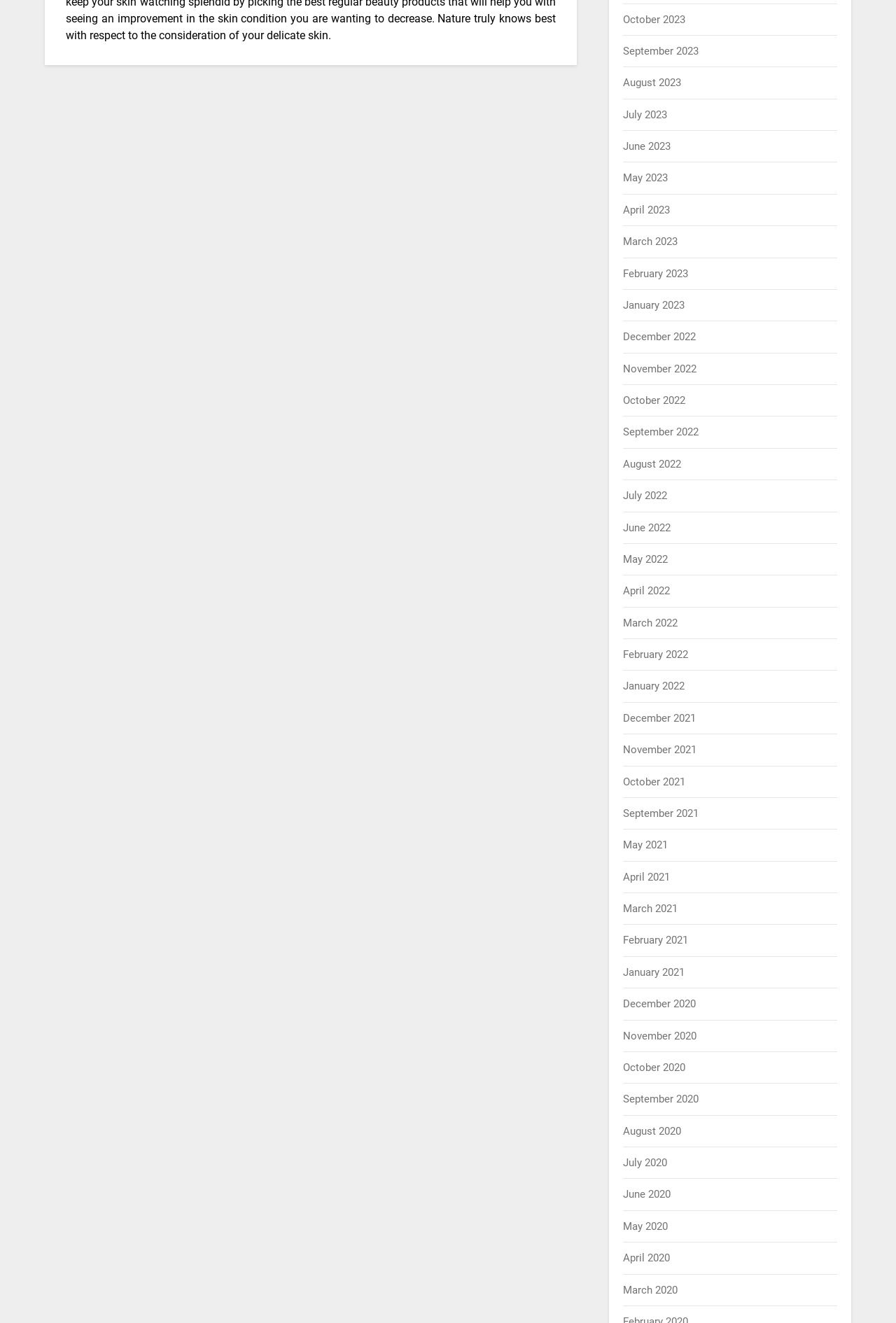Respond with a single word or phrase:
How many months are listed in 2022?

12